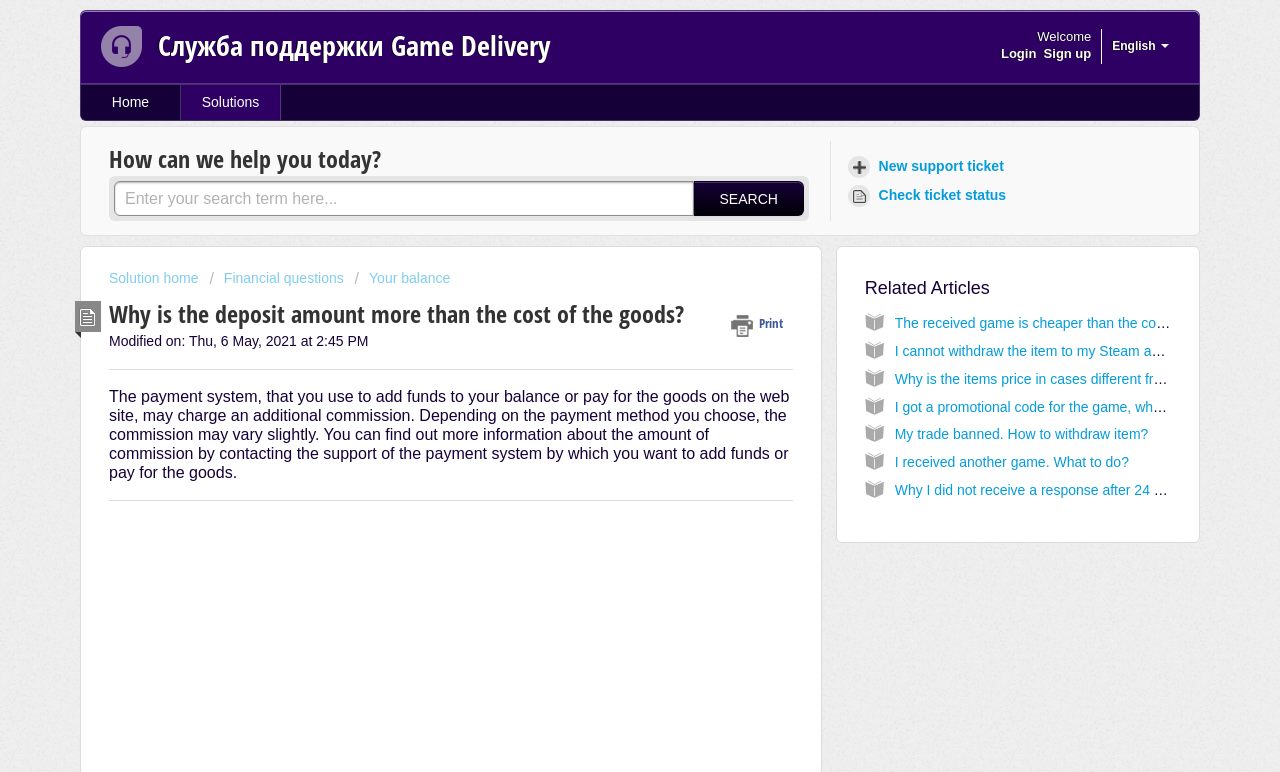Provide the bounding box coordinates of the UI element that matches the description: "parent_node: Служба поддержки Game Delivery".

[0.077, 0.027, 0.116, 0.091]